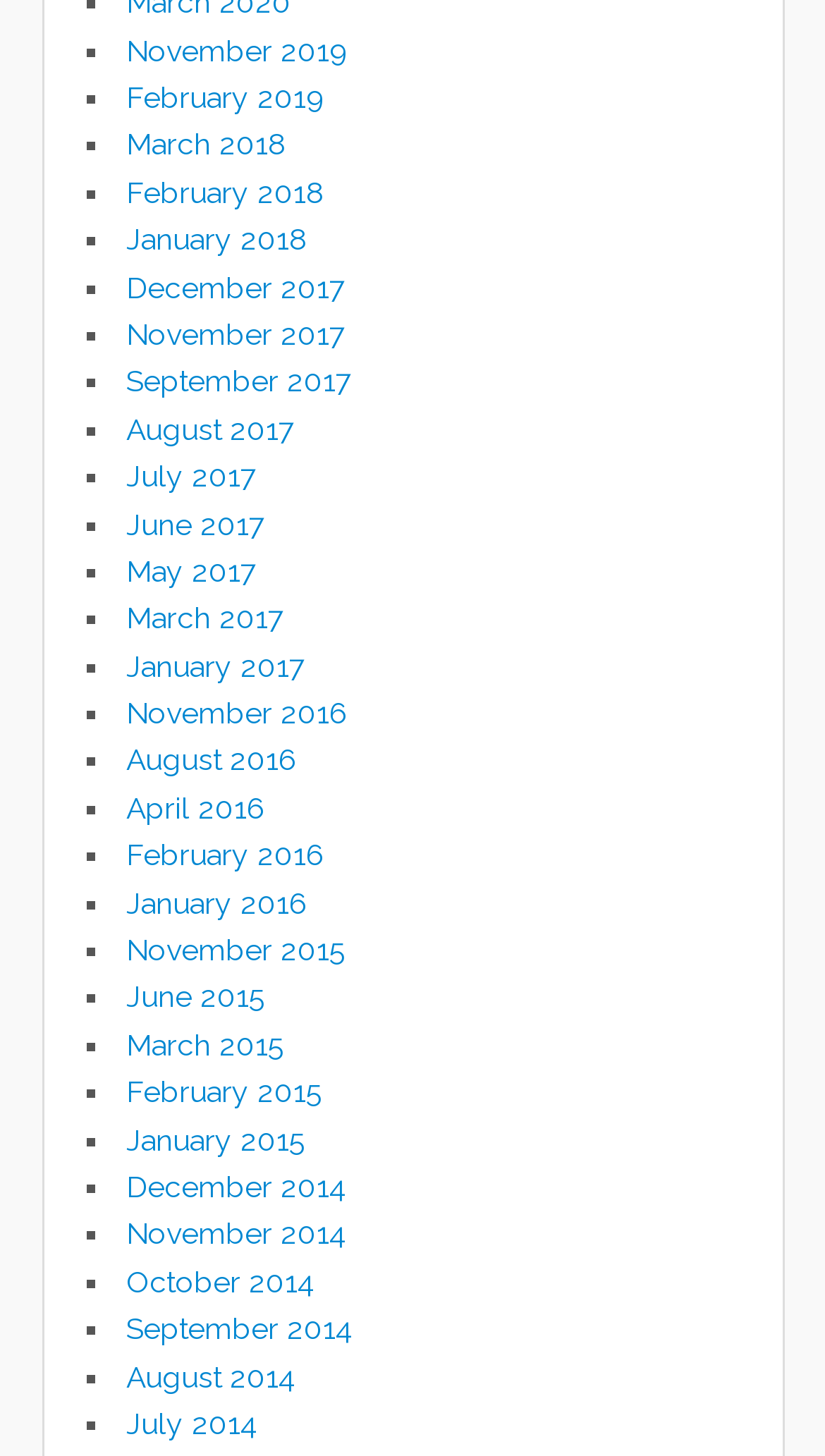Please mark the clickable region by giving the bounding box coordinates needed to complete this instruction: "View August 2014".

[0.153, 0.934, 0.358, 0.957]